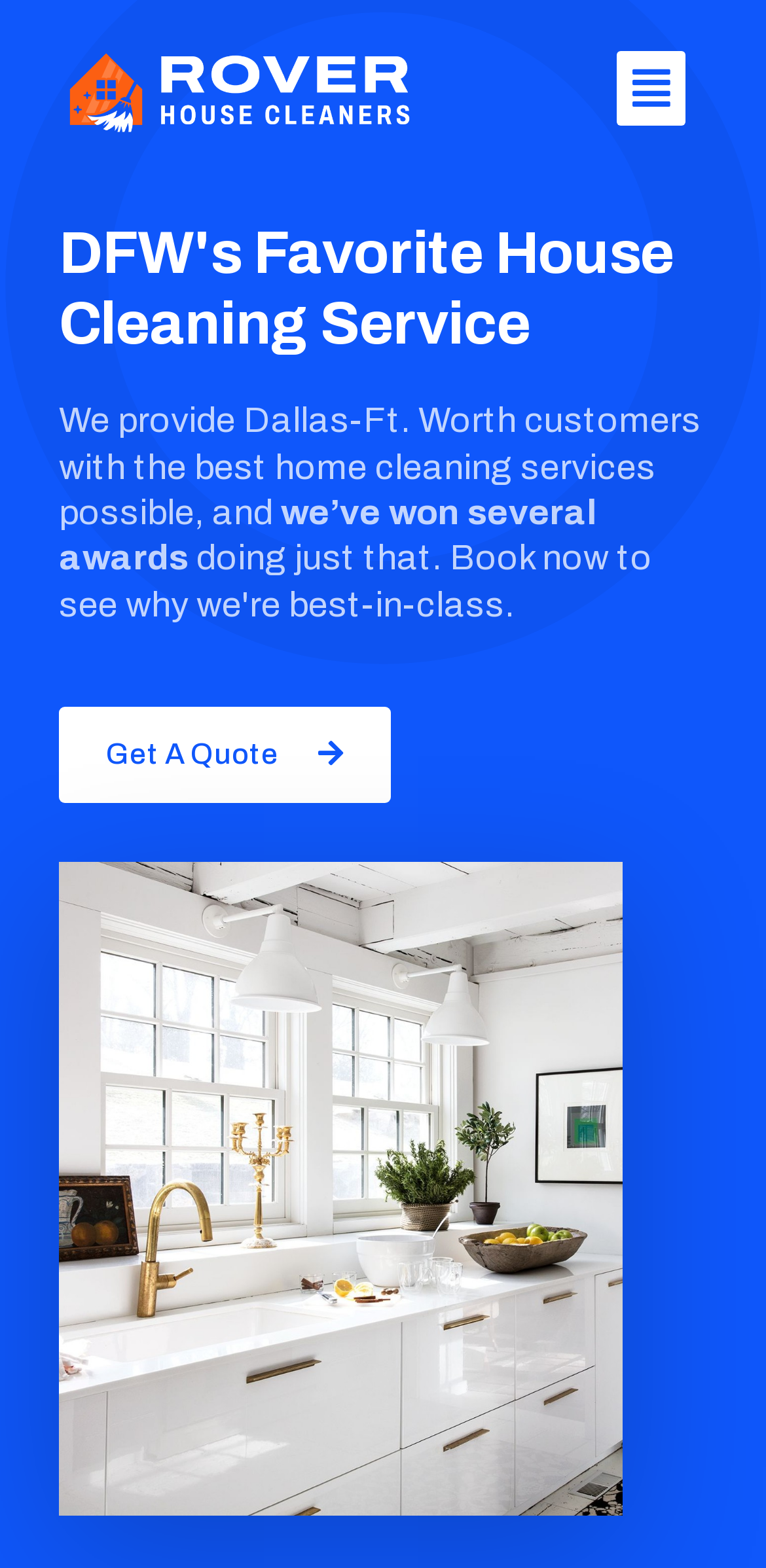Find the UI element described as: "alt="Rover House Cleaners Logo"" and predict its bounding box coordinates. Ensure the coordinates are four float numbers between 0 and 1, [left, top, right, bottom].

[0.074, 0.025, 0.649, 0.089]